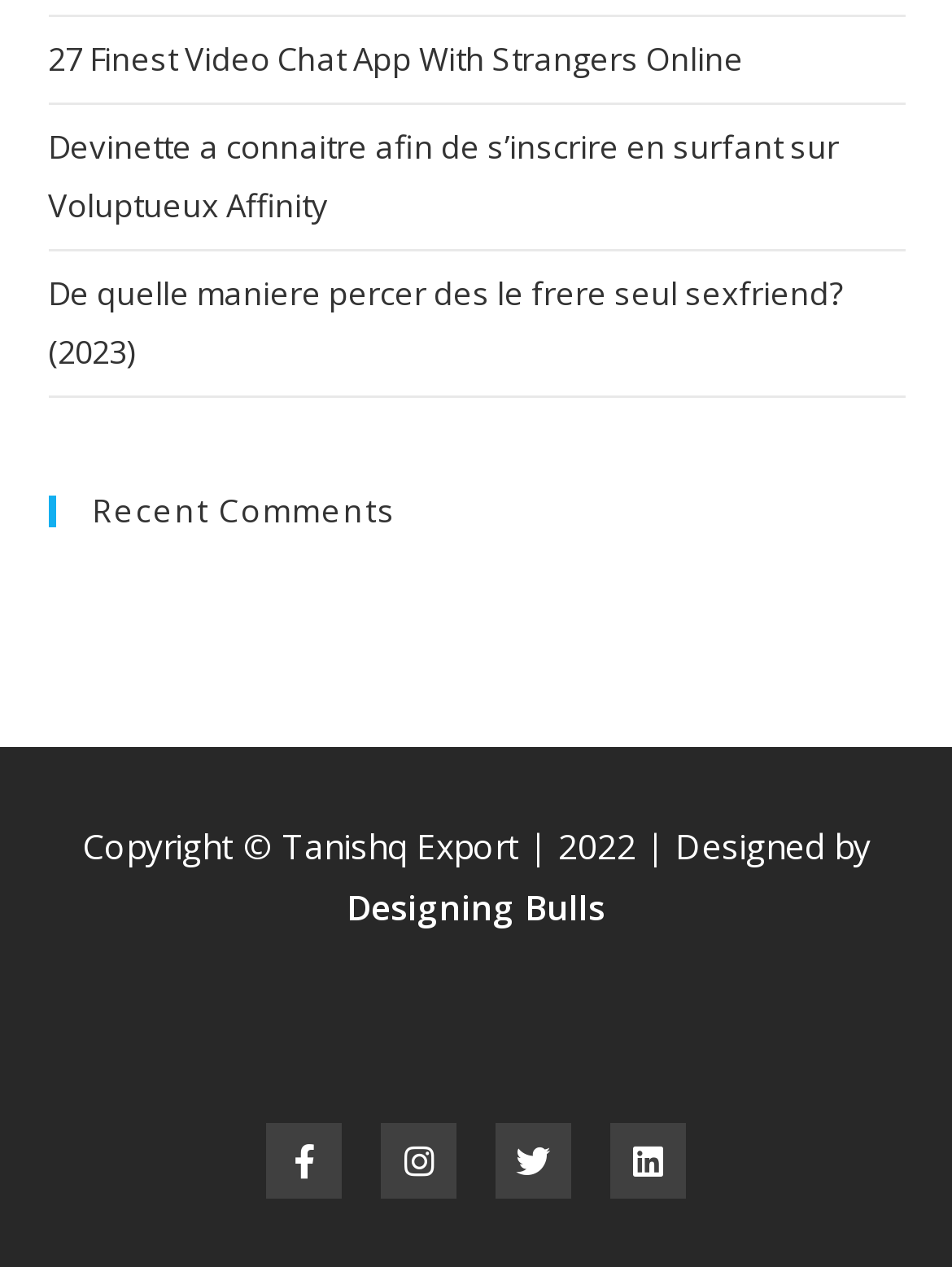Highlight the bounding box coordinates of the element that should be clicked to carry out the following instruction: "Read recent comments". The coordinates must be given as four float numbers ranging from 0 to 1, i.e., [left, top, right, bottom].

[0.05, 0.391, 0.95, 0.416]